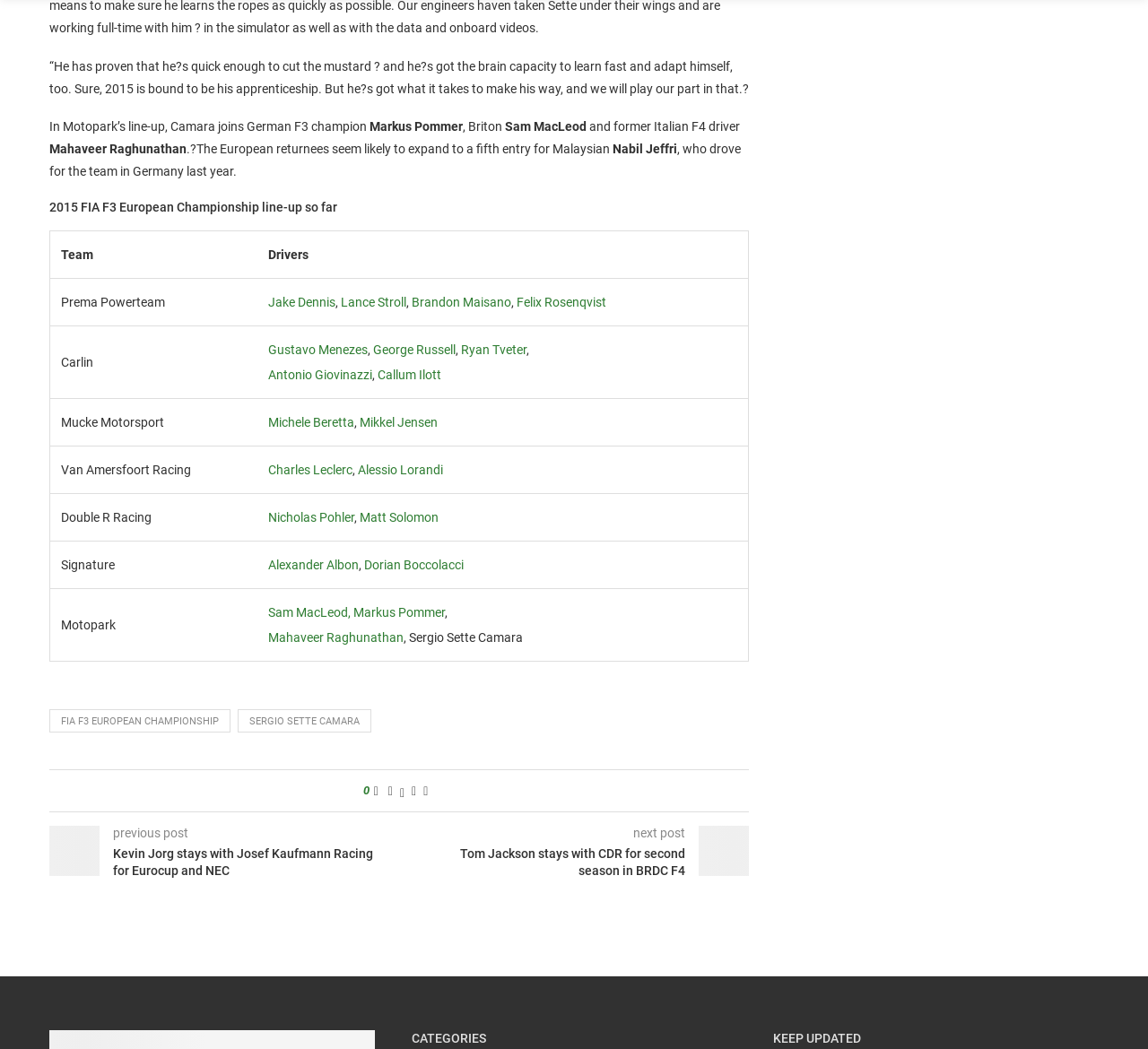Answer the question below in one word or phrase:
Which team has Sergio Sette Camara as a driver?

Motopark